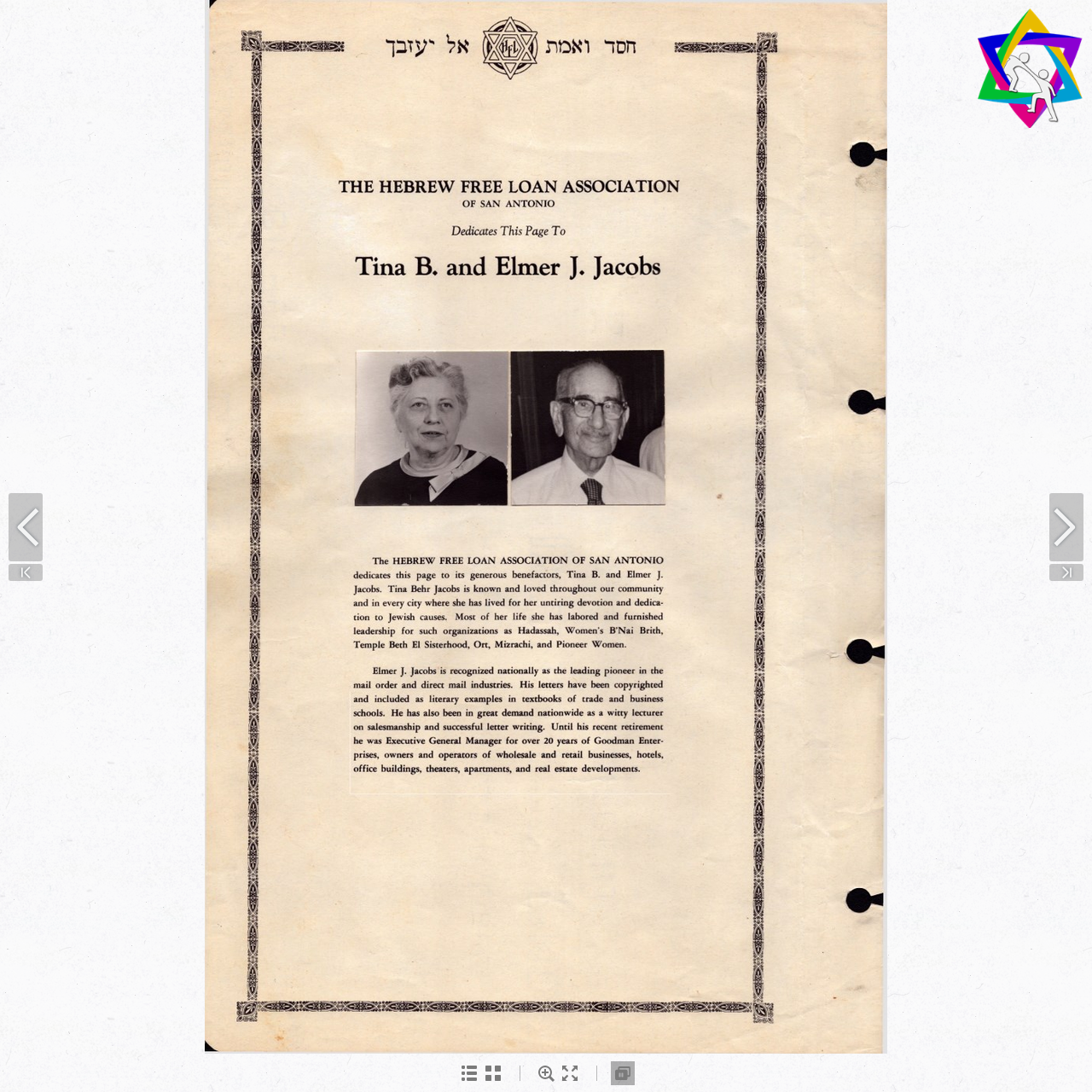How many navigation buttons are there? Observe the screenshot and provide a one-word or short phrase answer.

4